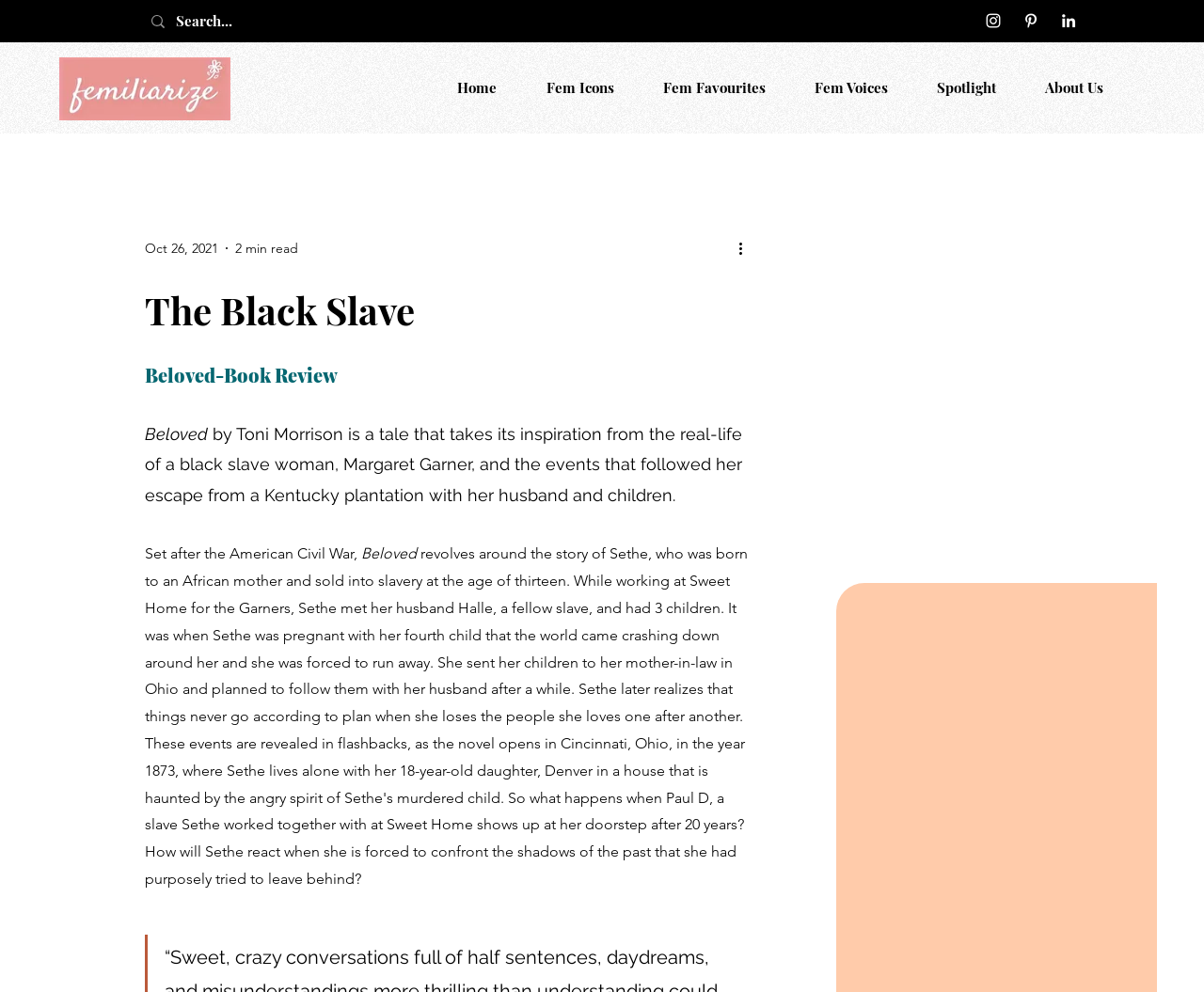Can you provide the bounding box coordinates for the element that should be clicked to implement the instruction: "Click More actions"?

[0.611, 0.239, 0.63, 0.262]